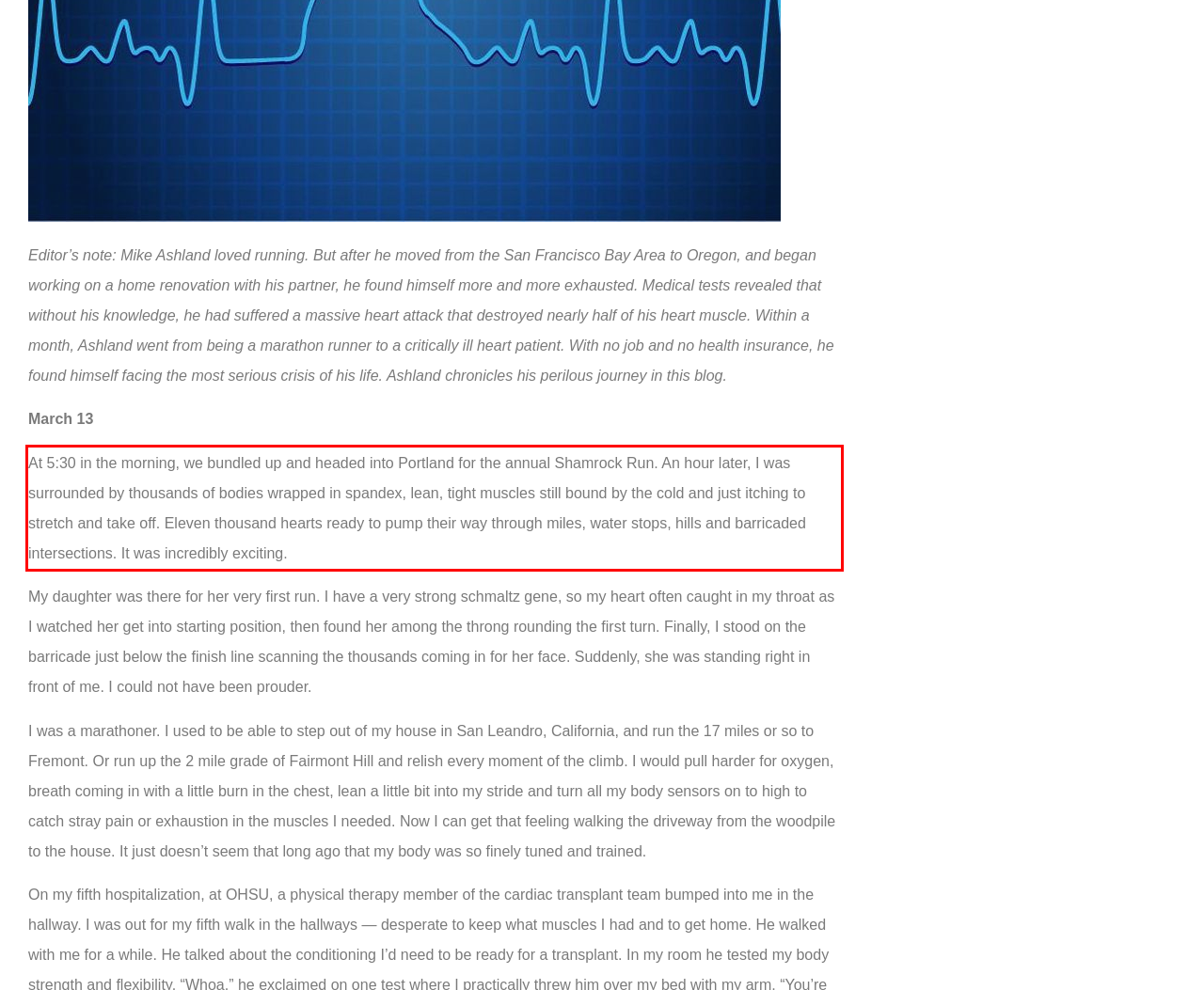You are provided with a screenshot of a webpage that includes a red bounding box. Extract and generate the text content found within the red bounding box.

At 5:30 in the morning, we bundled up and headed into Portland for the annual Shamrock Run. An hour later, I was surrounded by thousands of bodies wrapped in spandex, lean, tight muscles still bound by the cold and just itching to stretch and take off. Eleven thousand hearts ready to pump their way through miles, water stops, hills and barricaded intersections. It was incredibly exciting.